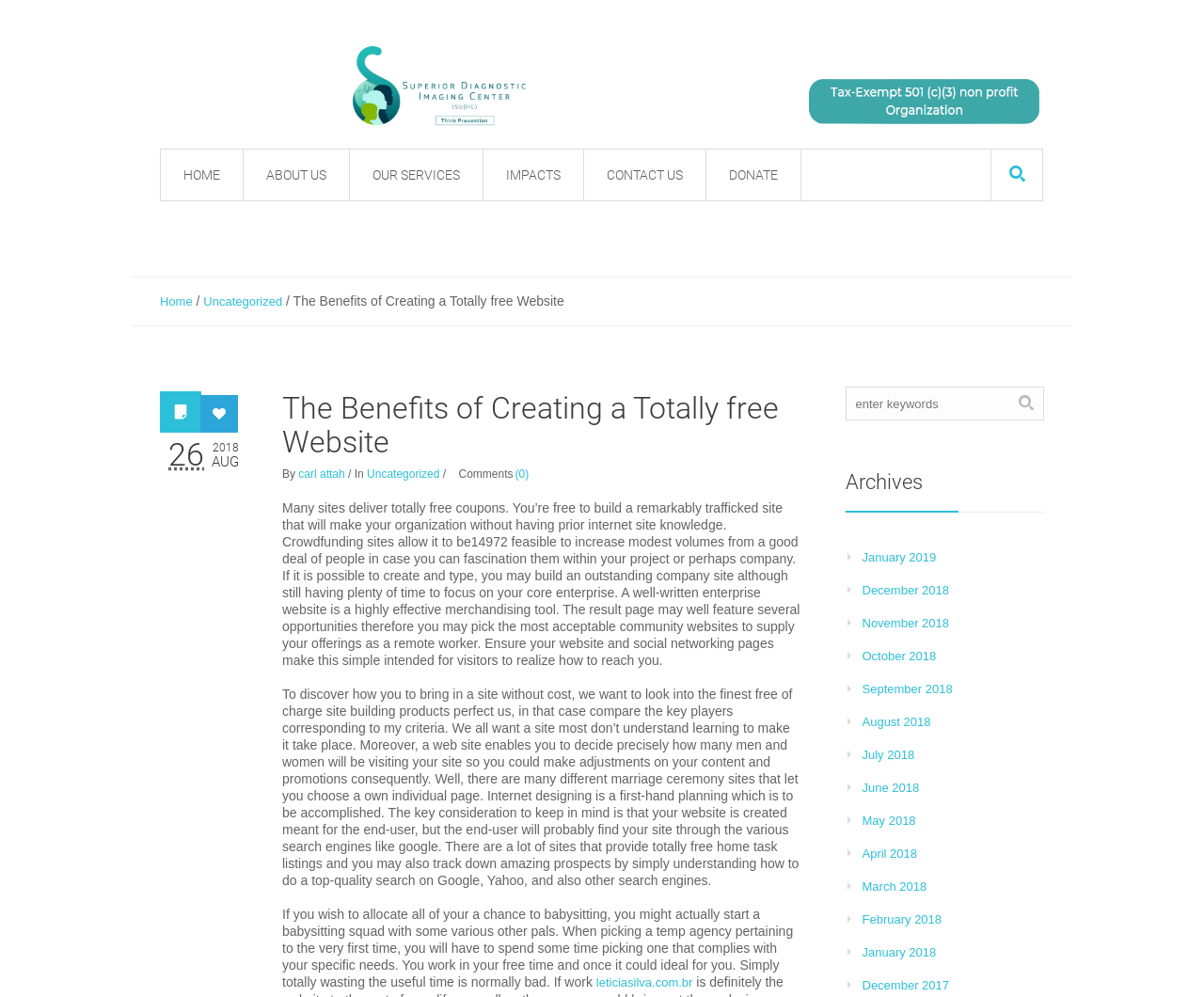What is the author of the latest article?
Give a detailed and exhaustive answer to the question.

I looked at the main content section of the webpage and found the author of the latest article, which is 'carl attah', mentioned below the title of the article.